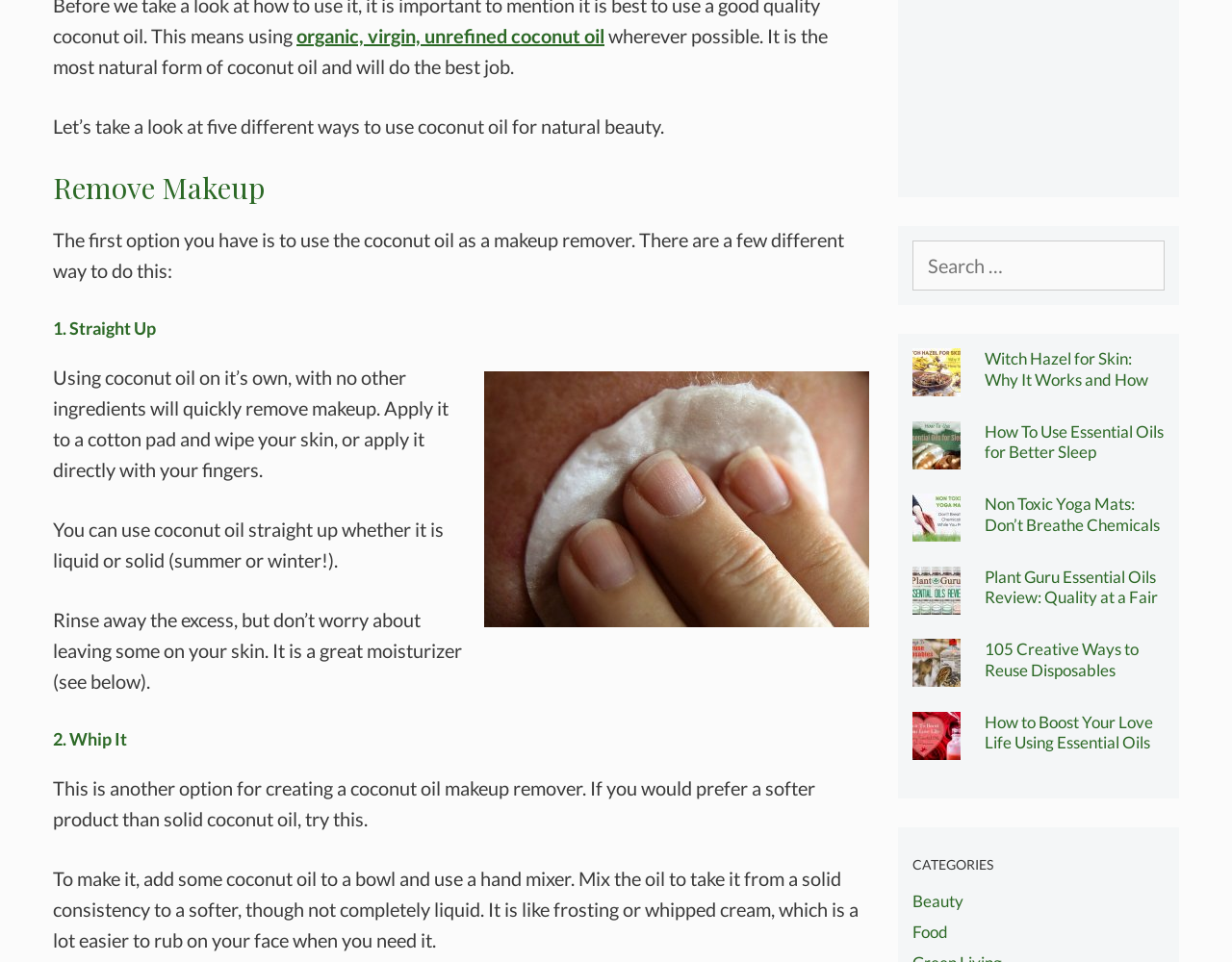Given the description organic, virgin, unrefined coconut oil, predict the bounding box coordinates of the UI element. Ensure the coordinates are in the format (top-left x, top-left y, bottom-right x, bottom-right y) and all values are between 0 and 1.

[0.241, 0.025, 0.491, 0.049]